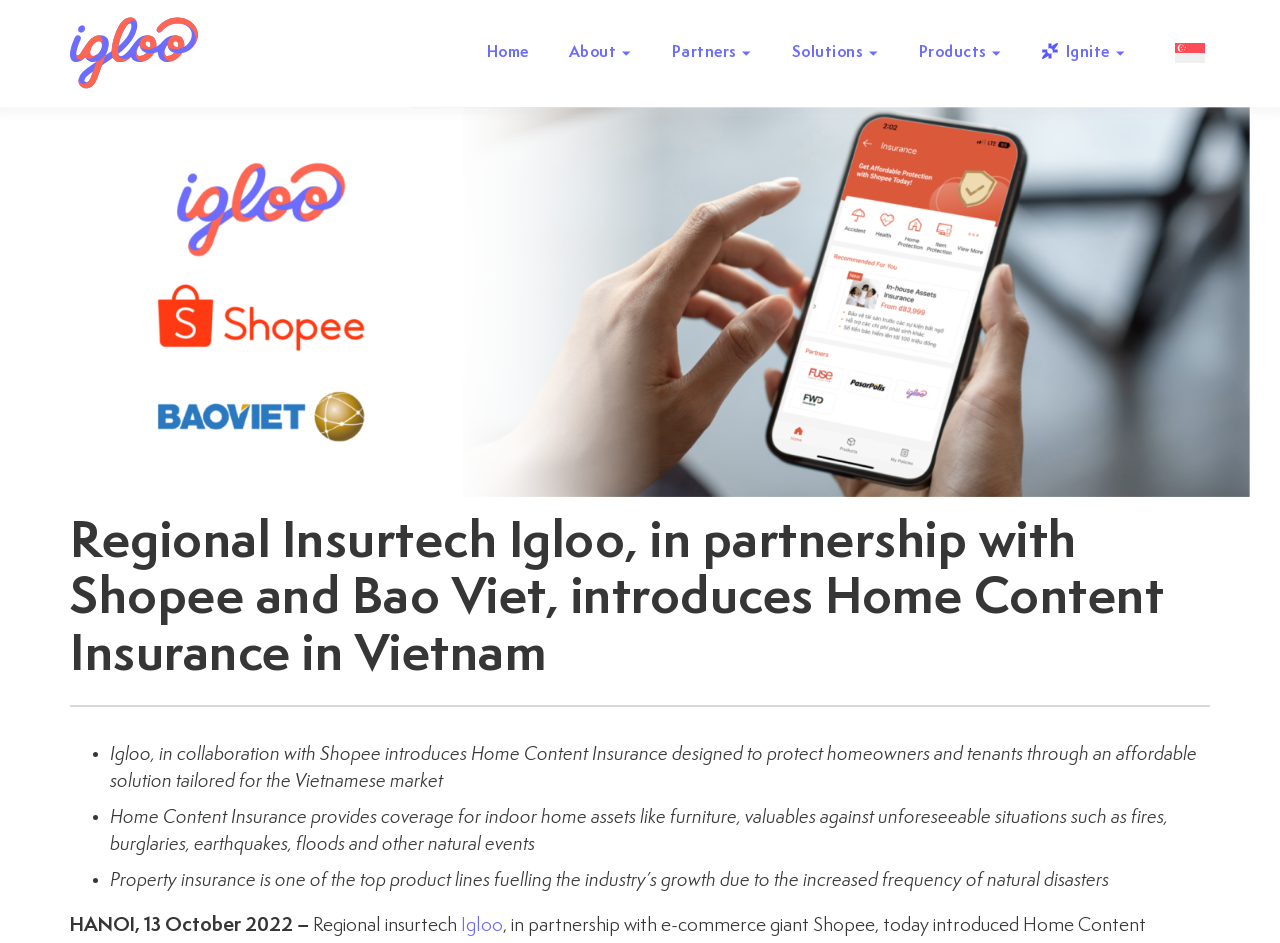Highlight the bounding box of the UI element that corresponds to this description: "Home".

[0.38, 0.045, 0.413, 0.068]